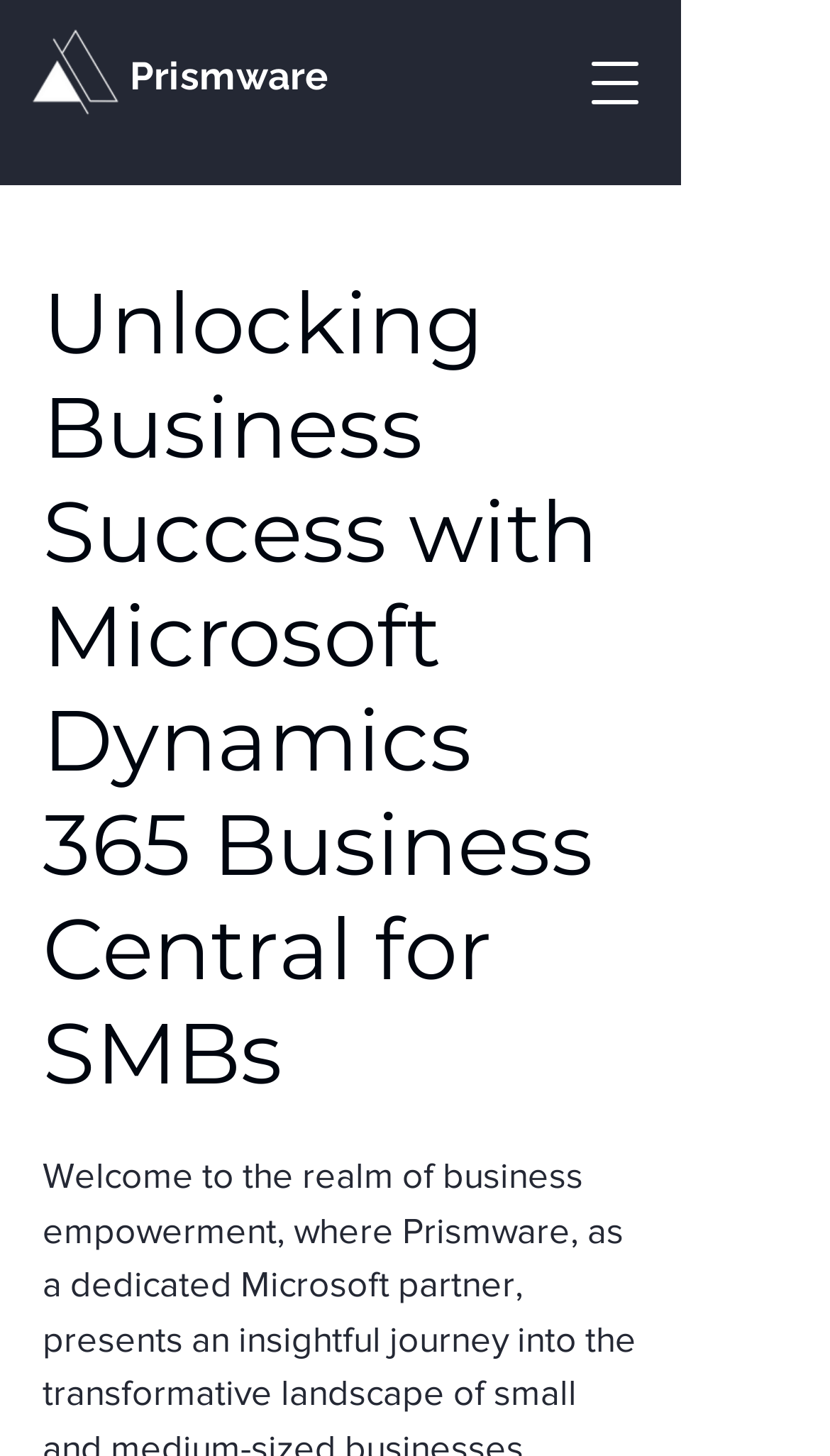Identify the bounding box for the UI element described as: "Menu". Ensure the coordinates are four float numbers between 0 and 1, formatted as [left, top, right, bottom].

None